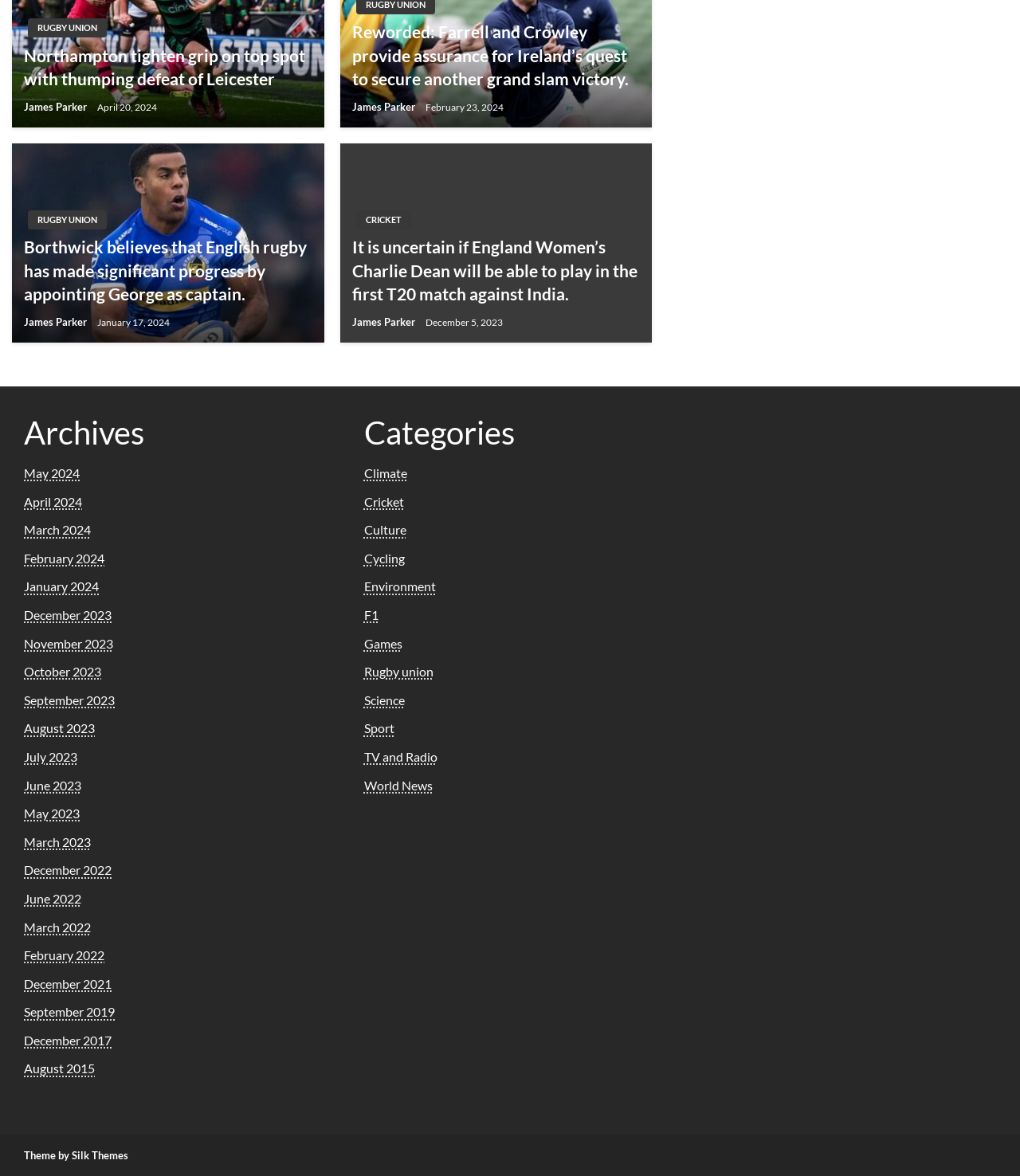Find the bounding box coordinates of the clickable element required to execute the following instruction: "Read article about Northampton's defeat of Leicester". Provide the coordinates as four float numbers between 0 and 1, i.e., [left, top, right, bottom].

[0.023, 0.037, 0.306, 0.077]